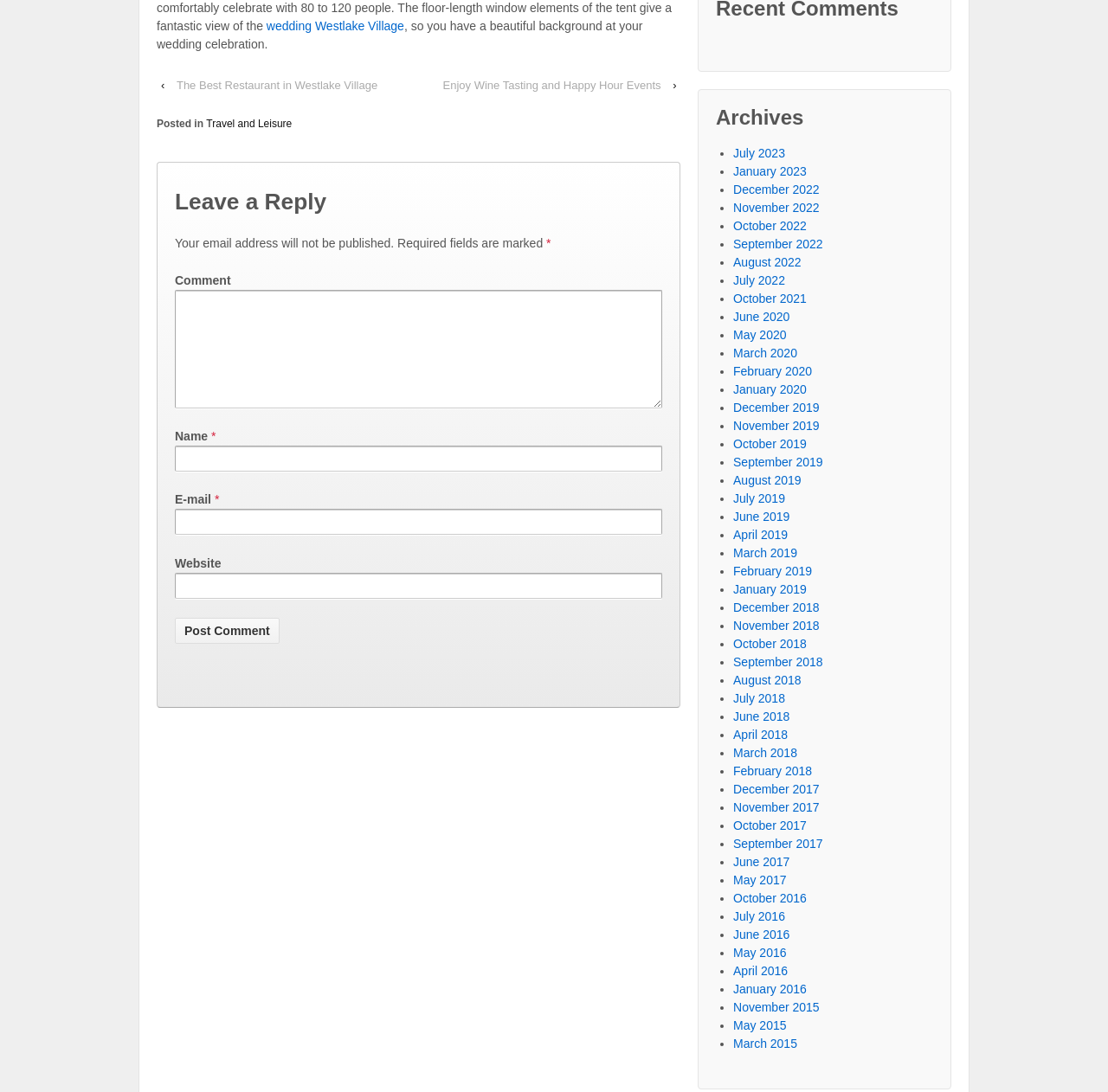Identify the bounding box of the UI element that matches this description: "August 2019".

[0.662, 0.433, 0.723, 0.446]